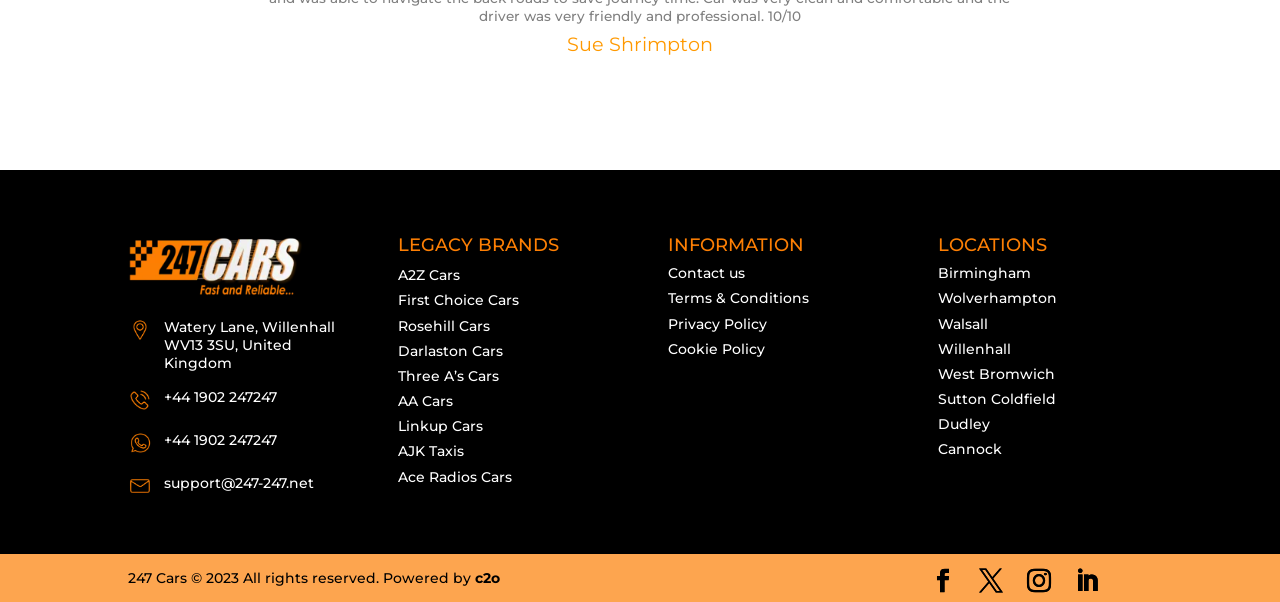Please provide a comprehensive response to the question based on the details in the image: What are the locations mentioned on the webpage?

The webpage contains a heading element 'LOCATIONS' at coordinates [0.733, 0.392, 0.826, 0.439], followed by several link elements with text such as 'Birmingham', 'Wolverhampton', 'Walsall', etc. at coordinates [0.733, 0.439, 0.806, 0.469], [0.733, 0.481, 0.826, 0.51], etc., indicating that these are the locations mentioned on the webpage.